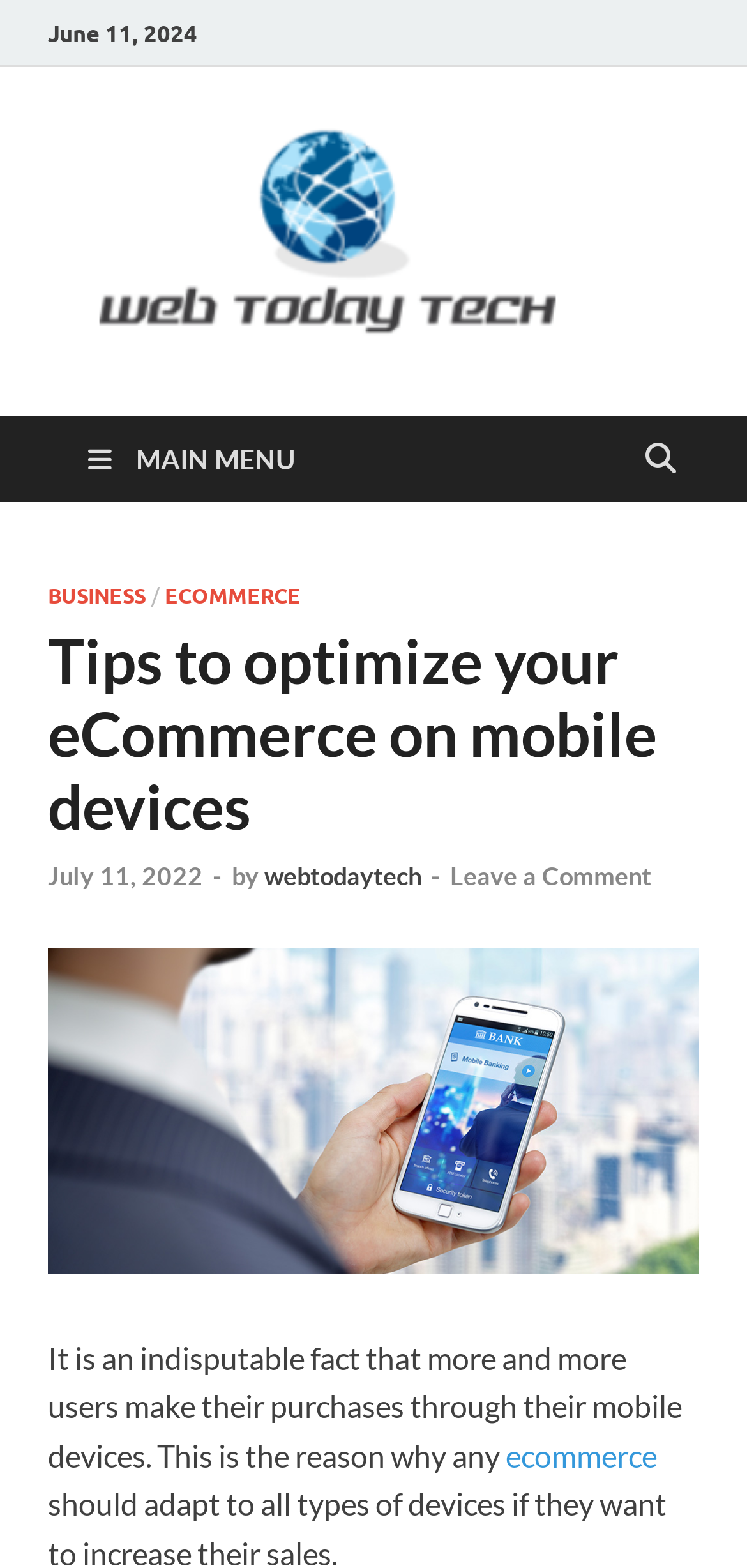Using the information in the image, could you please answer the following question in detail:
What is the purpose of the article?

I found the purpose of the article by reading the introductory sentence, which mentions the importance of optimizing eCommerce for mobile devices, and also by looking at the heading element, which suggests that the article will provide tips for doing so.